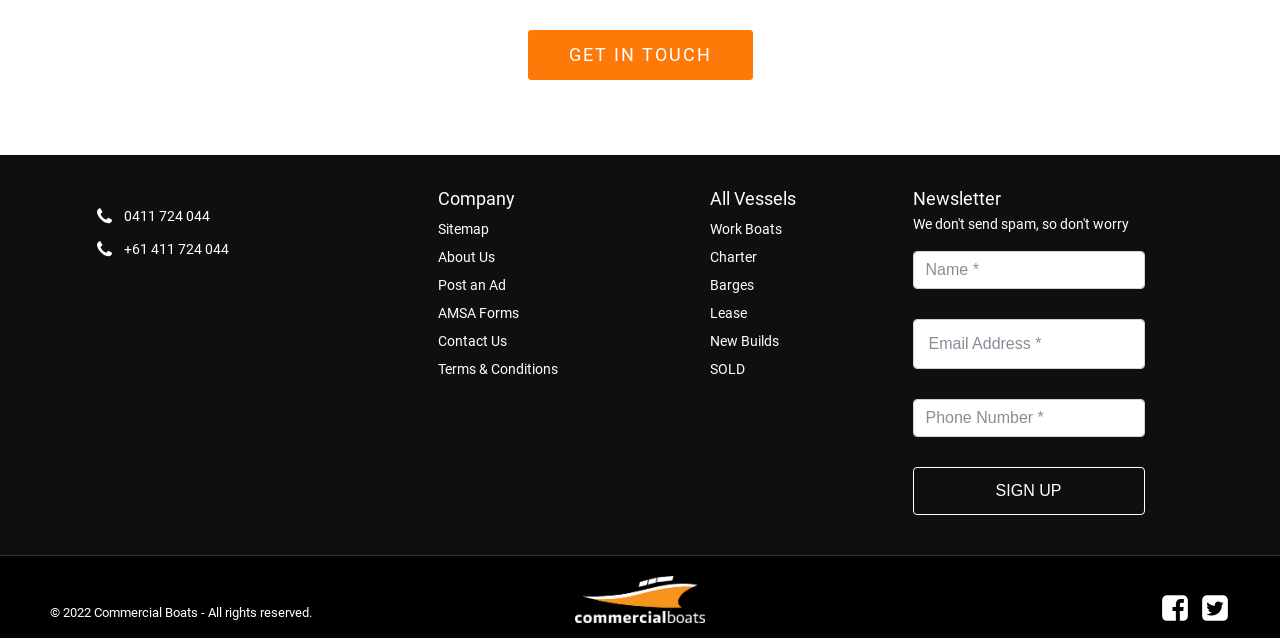Identify the bounding box of the UI element described as follows: "About Us". Provide the coordinates as four float numbers in the range of 0 to 1 [left, top, right, bottom].

[0.342, 0.384, 0.386, 0.42]